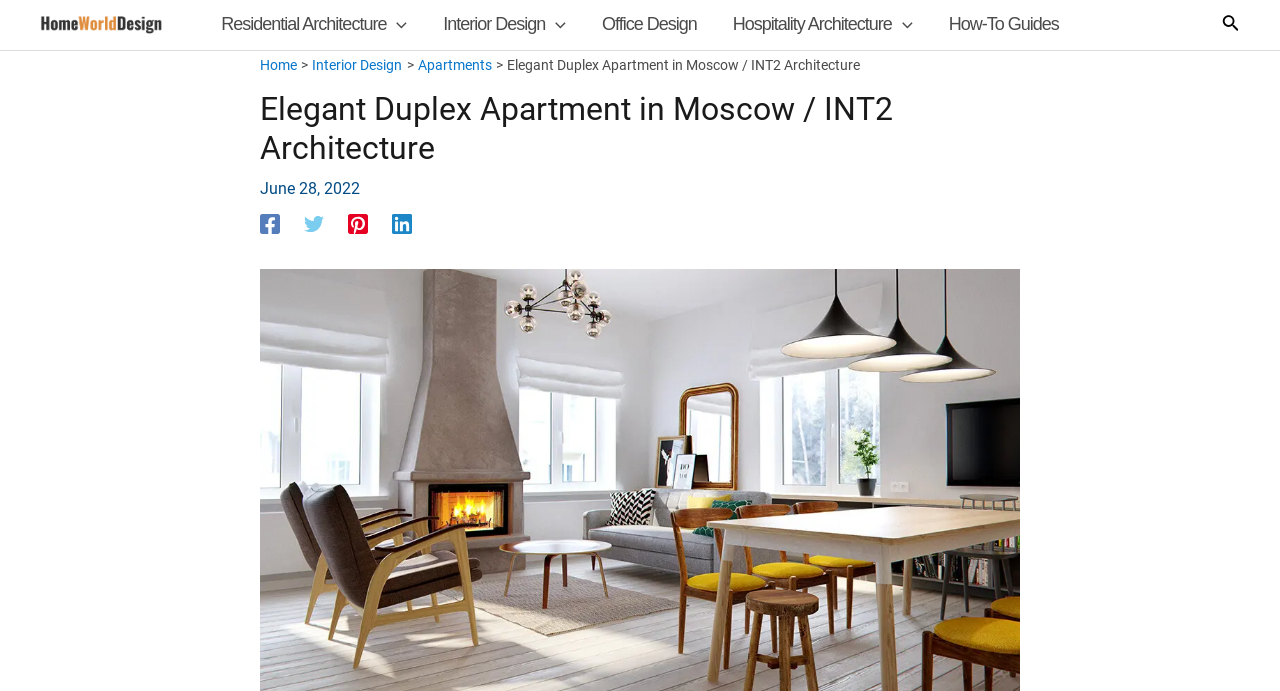Identify the bounding box coordinates of the clickable region necessary to fulfill the following instruction: "check interior design menu". The bounding box coordinates should be four float numbers between 0 and 1, i.e., [left, top, right, bottom].

[0.332, 0.003, 0.456, 0.069]